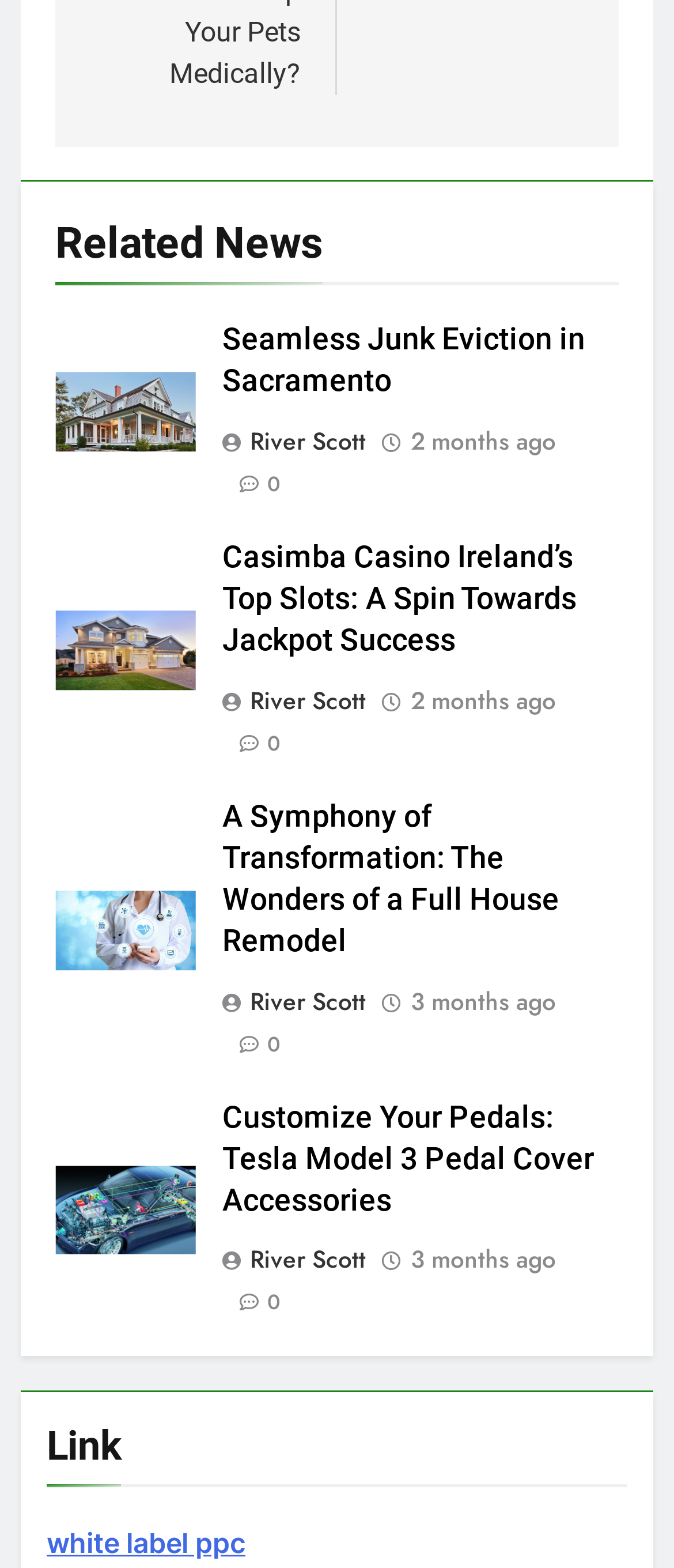Provide a brief response to the question below using a single word or phrase: 
What is the last link at the bottom of the webpage?

white label ppc